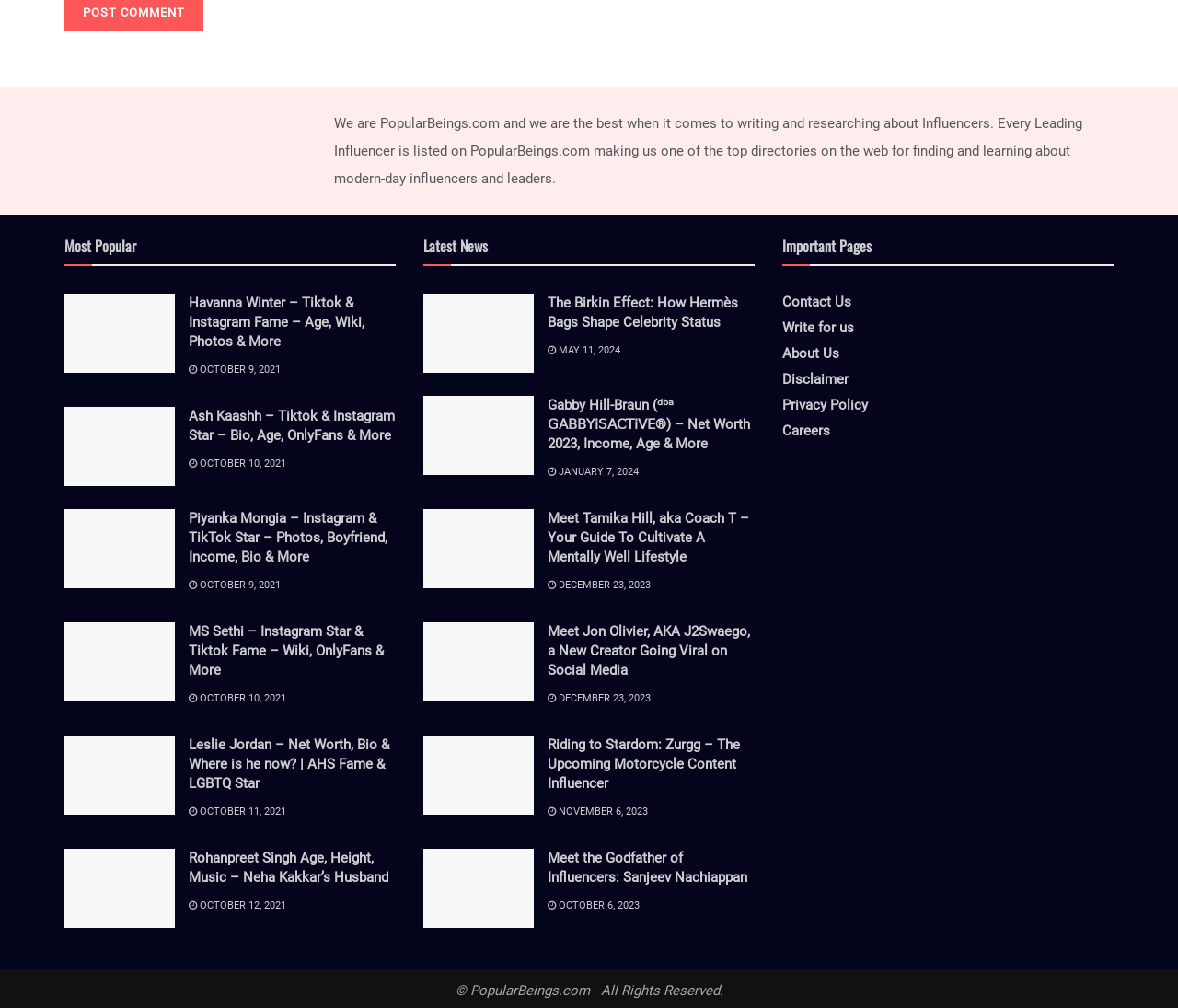Answer the question using only one word or a concise phrase: Is there a way to contact the website administrators?

Yes